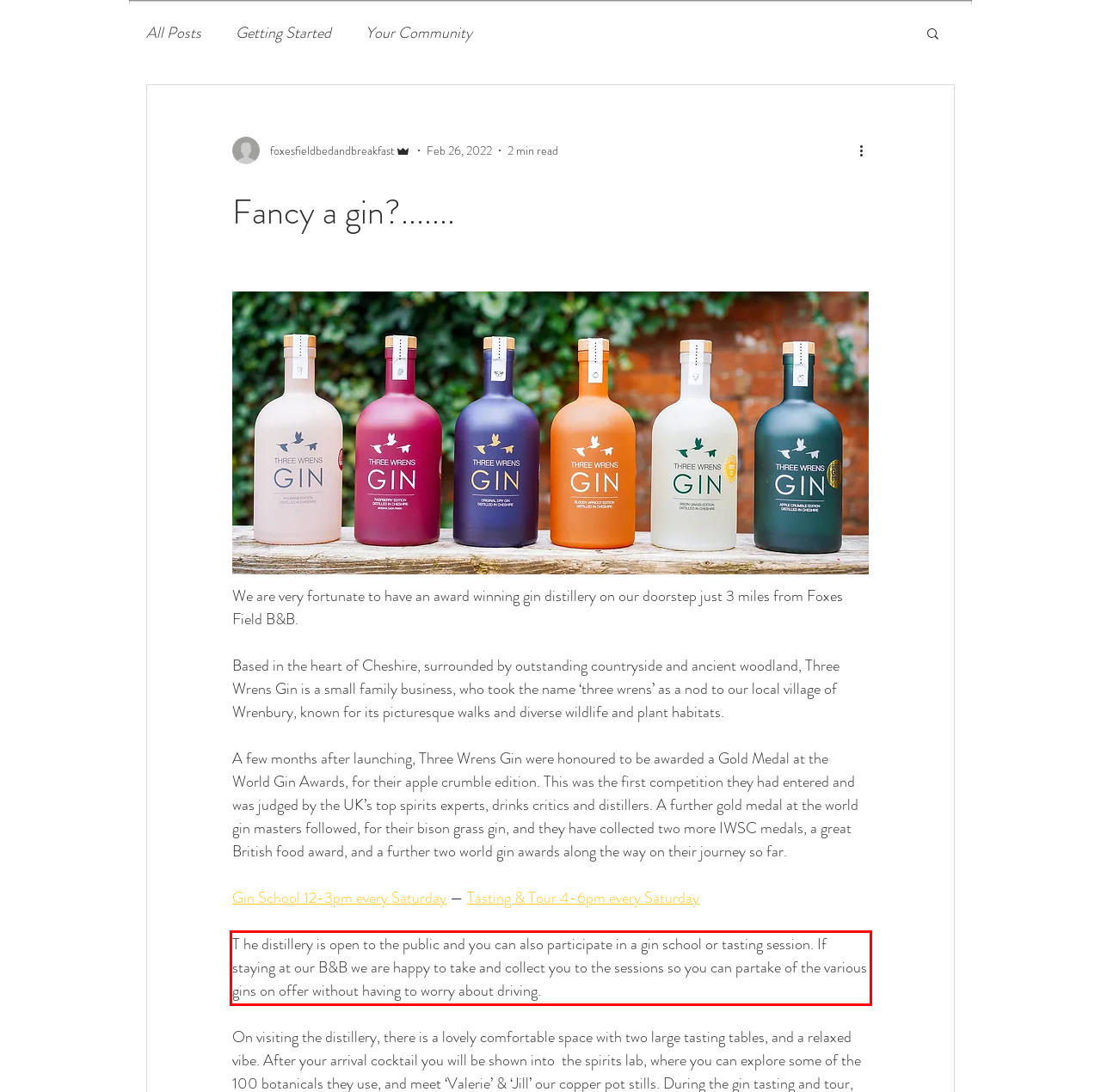Analyze the webpage screenshot and use OCR to recognize the text content in the red bounding box.

T he distillery is open to the public and you can also participate in a gin school or tasting session. If staying at our B&B we are happy to take and collect you to the sessions so you can partake of the various gins on offer without having to worry about driving.